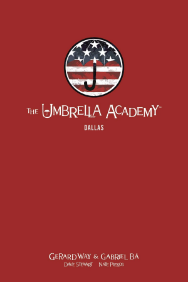Who is the publisher of the graphic novel?
Using the information from the image, provide a comprehensive answer to the question.

The publisher of the graphic novel is subtly indicated at the bottom of the cover, which is 'Dark Horse'.